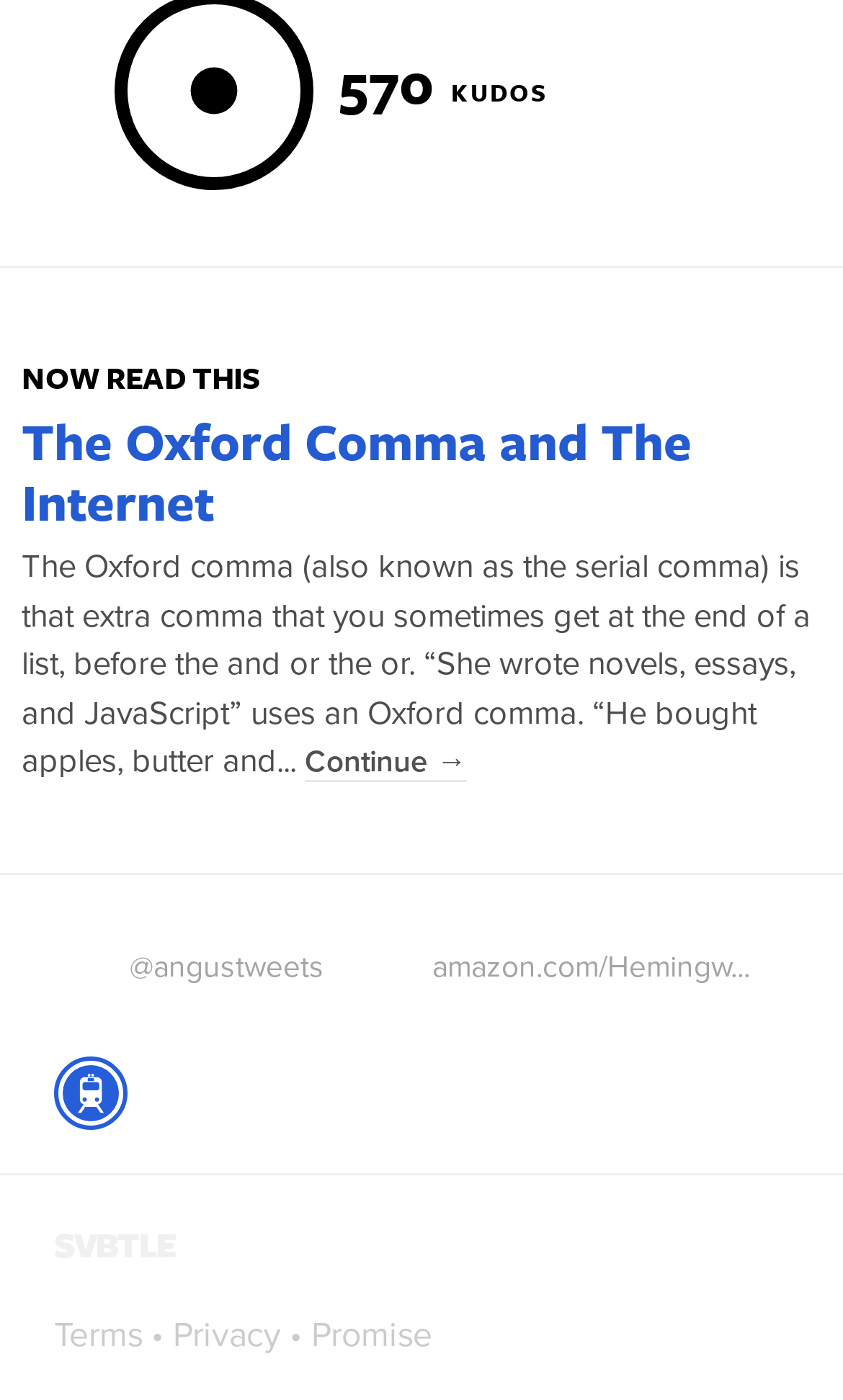Find the bounding box coordinates for the area that must be clicked to perform this action: "Check out the Hemingway book on Amazon".

[0.467, 0.674, 0.936, 0.708]